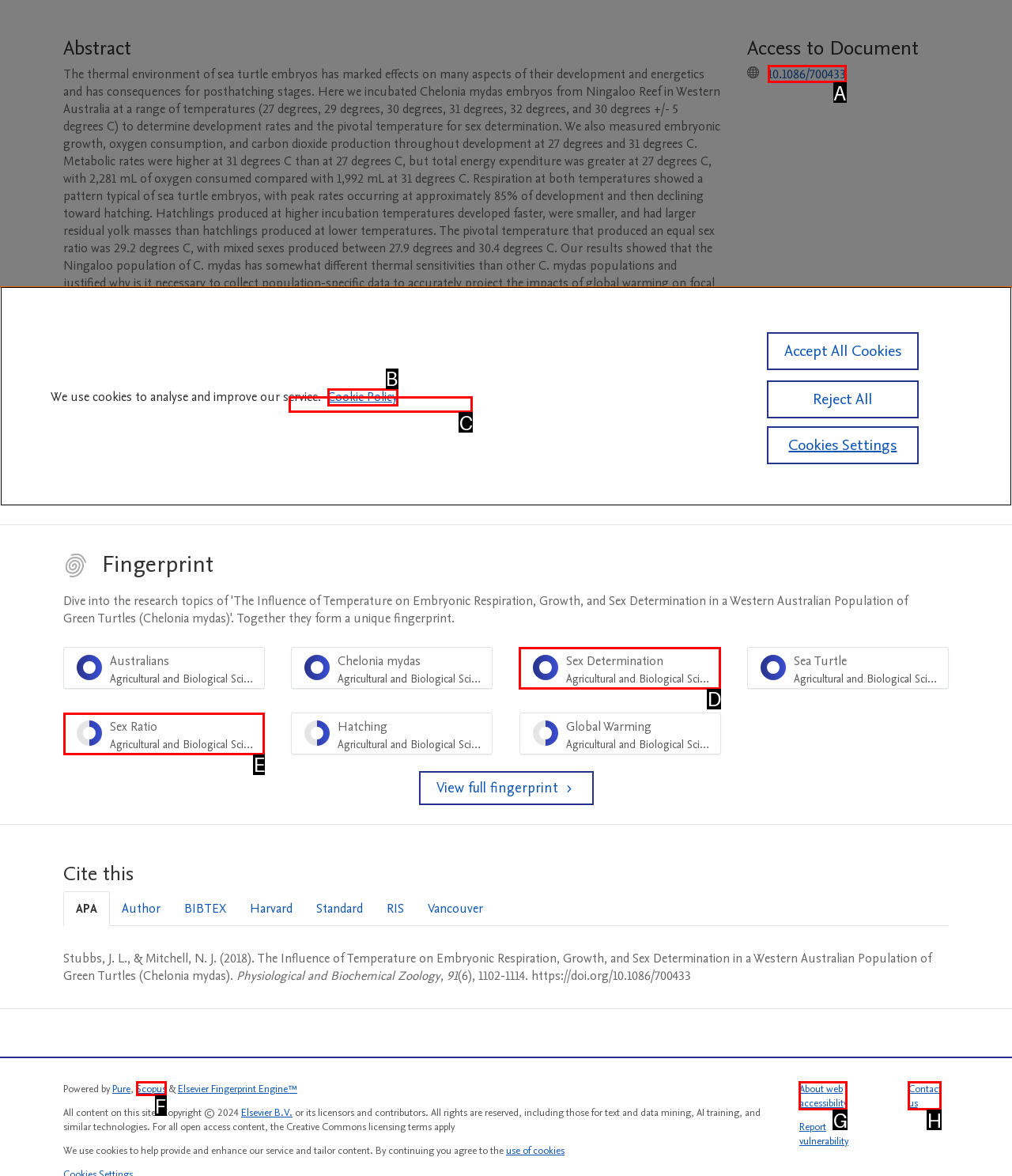Determine which HTML element matches the given description: Contact us. Provide the corresponding option's letter directly.

H